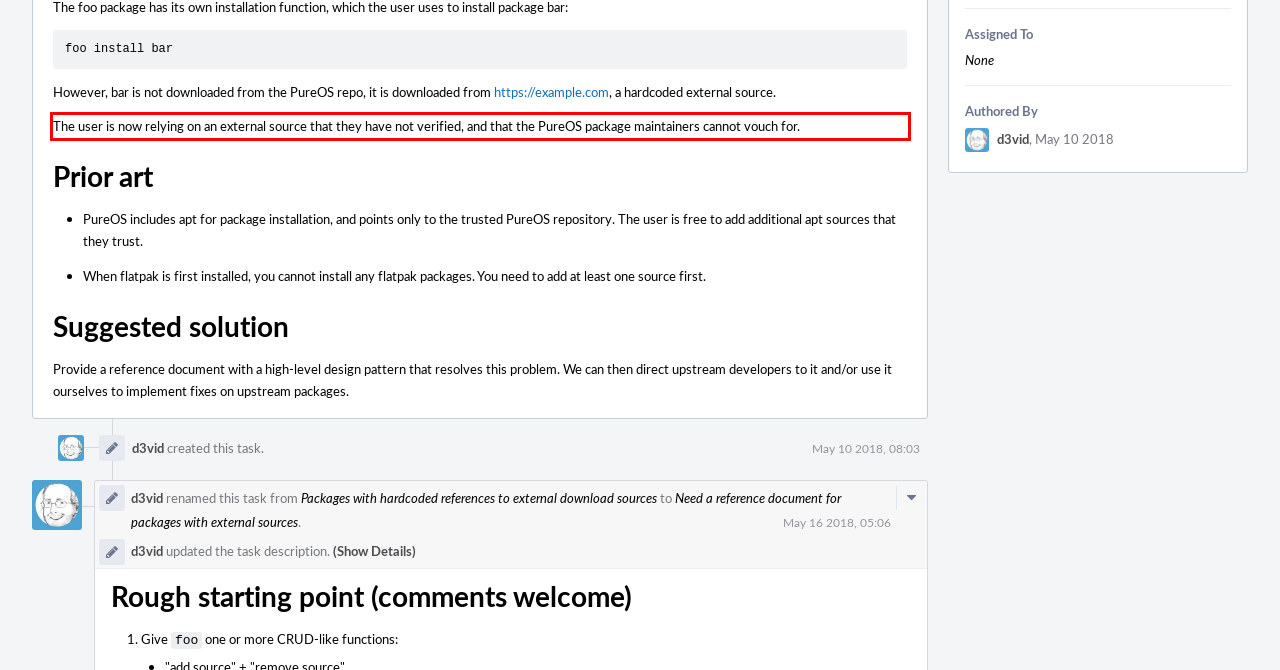Within the provided webpage screenshot, find the red rectangle bounding box and perform OCR to obtain the text content.

The user is now relying on an external source that they have not verified, and that the PureOS package maintainers cannot vouch for.